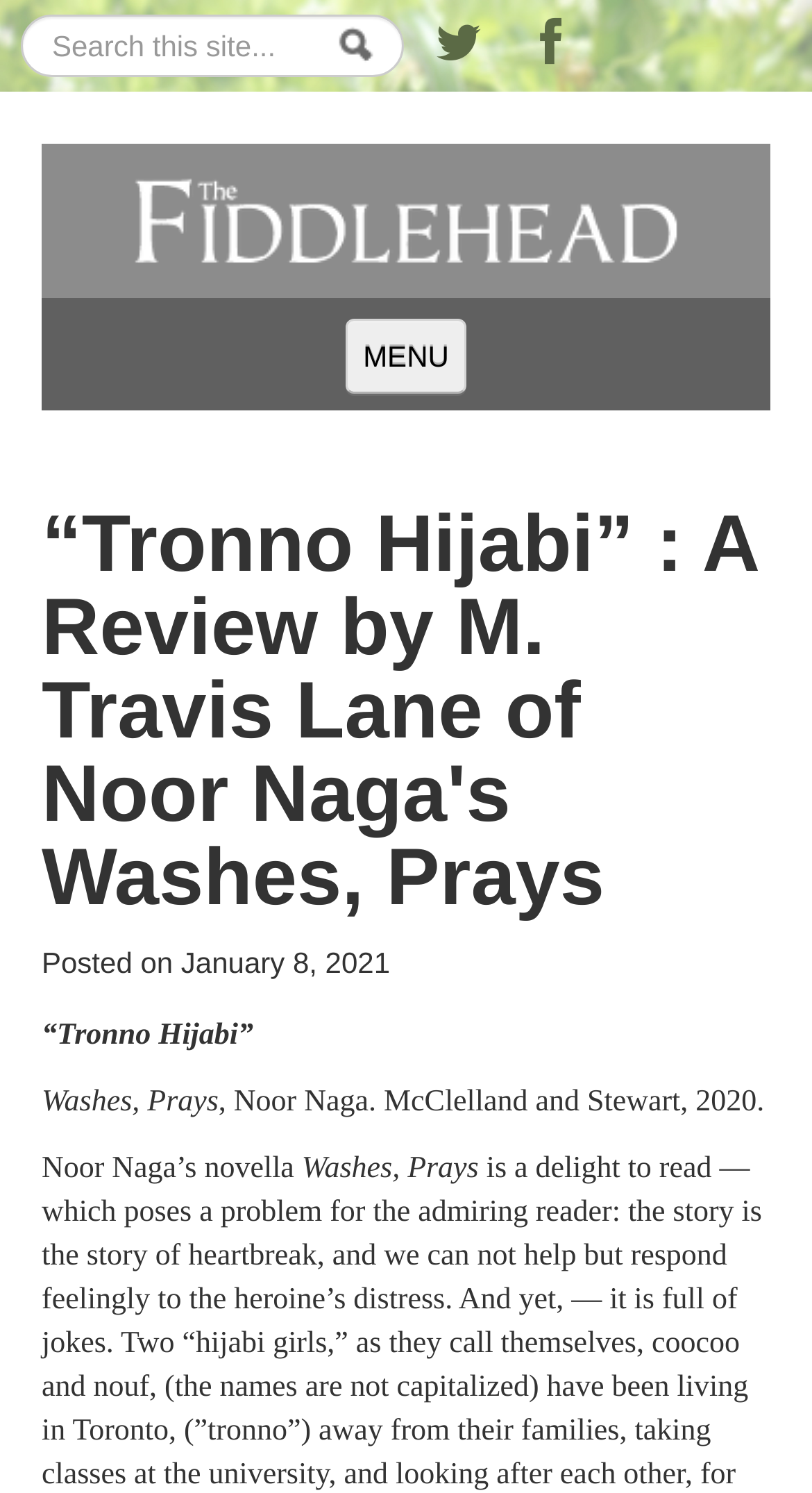Find the bounding box of the UI element described as follows: "Fiction".

[0.051, 0.385, 0.949, 0.438]